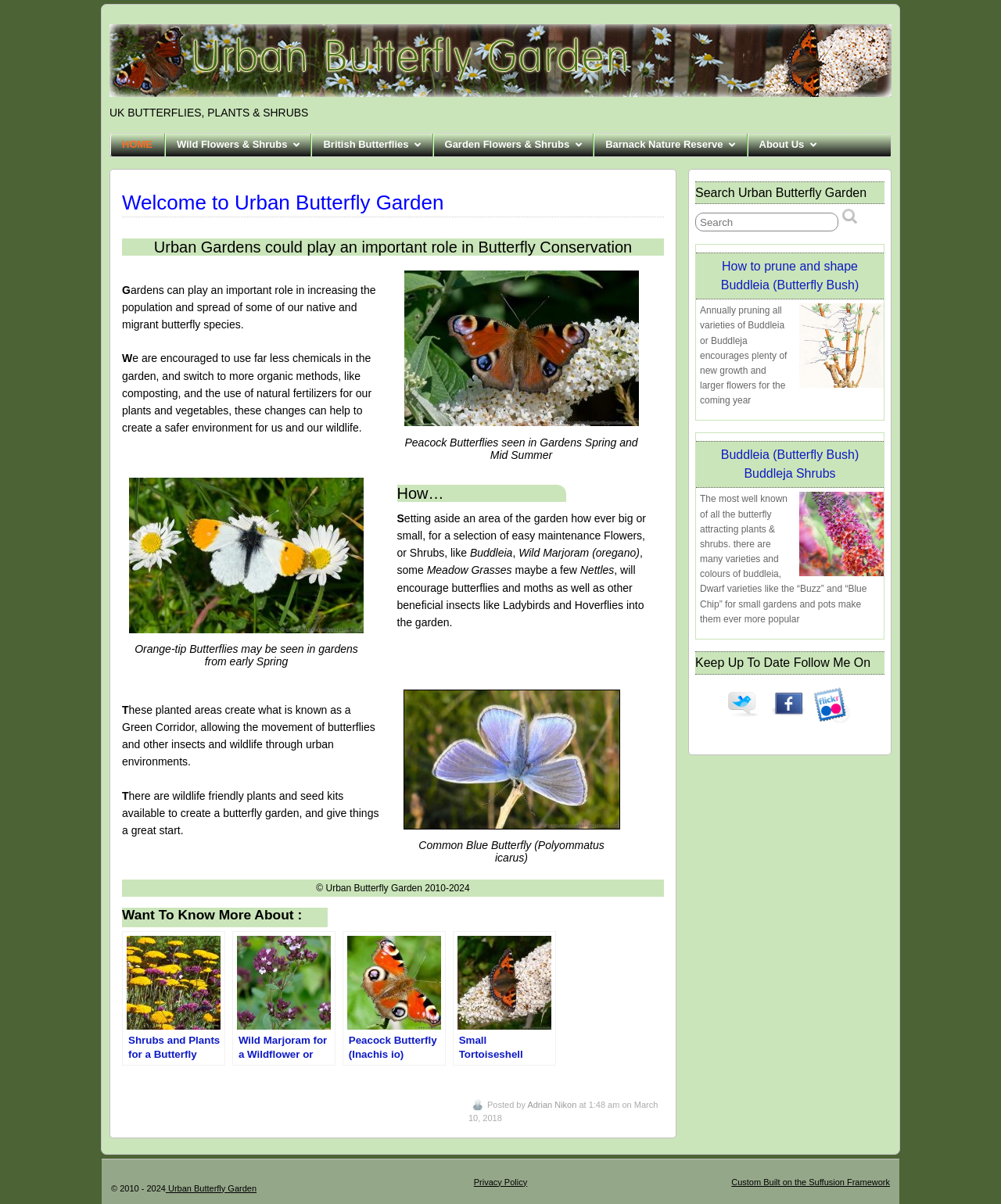Determine the bounding box coordinates of the element that should be clicked to execute the following command: "View 'Common Blue Butterfly' image".

[0.403, 0.573, 0.619, 0.689]